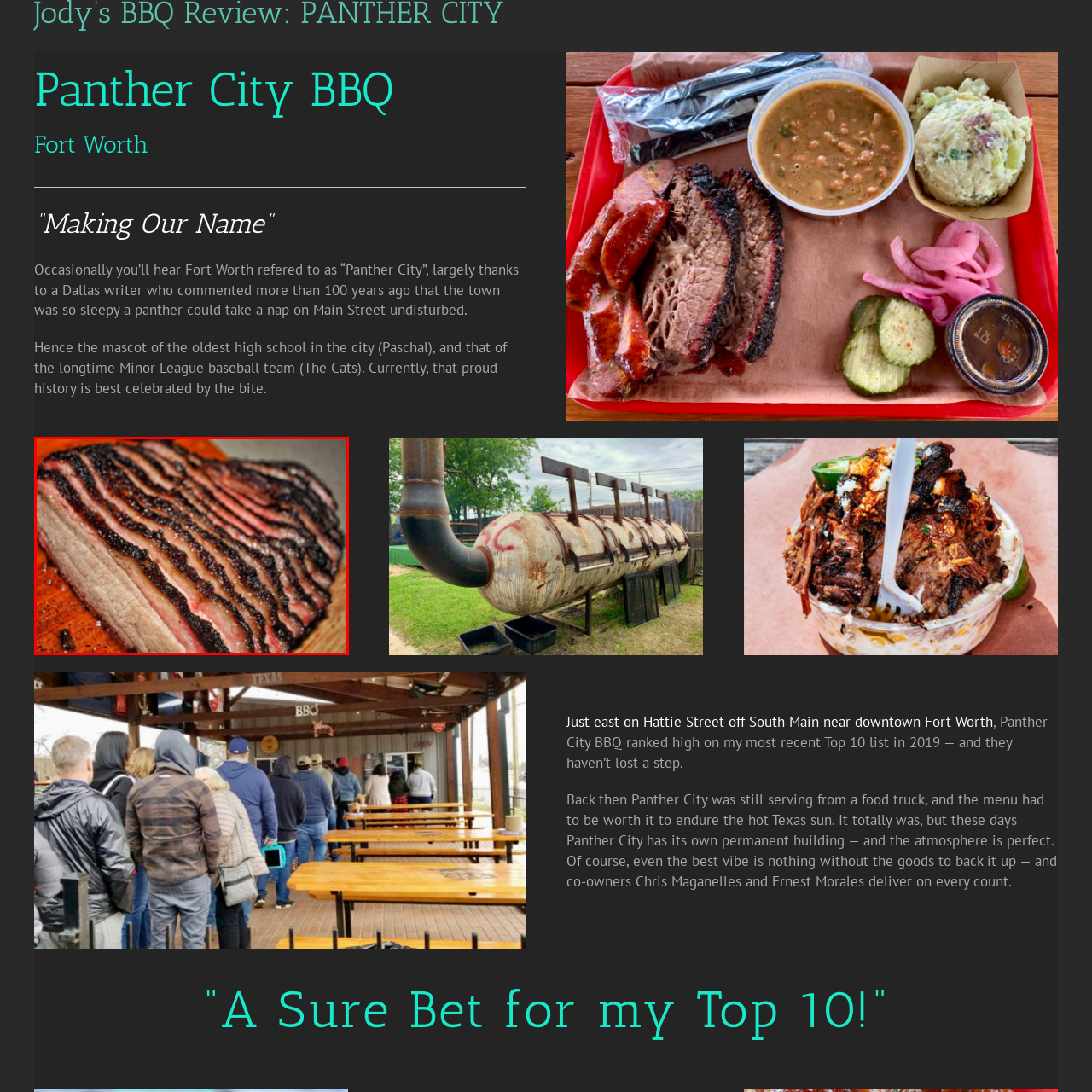Elaborate on the scene depicted inside the red bounding box.

The image showcases a beautifully smoked and seasoned brisket, highlighting its rich marbling and expertly rendered fat. The deep, dark crust suggests a well-developed bark, achieved through a combination of low and slow cooking techniques that are the hallmark of traditional barbecue. The brisket is presented on a wooden cutting board, emphasizing its juicy texture and mouthwatering appearance. This dish is emblematic of the culinary offerings at Panther City BBQ in Fort Worth, renowned for its dedication to authentic barbecue and quality ingredients. Such brisket is likely a star item on their menu, celebrated by both locals and visitors alike for its bold flavors and tender bite.